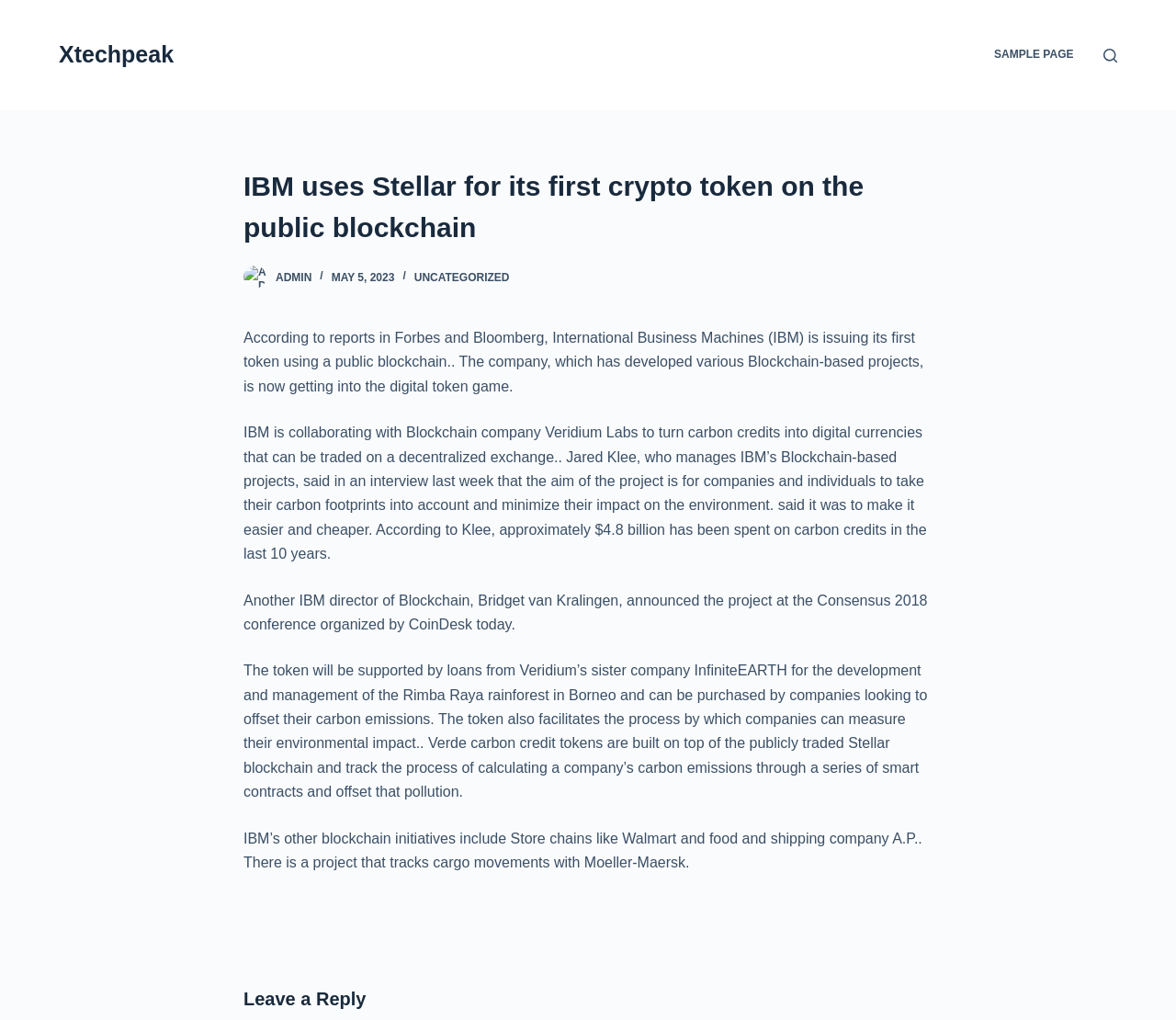Use a single word or phrase to answer the question:
What is the name of the company collaborating with IBM?

Veridium Labs